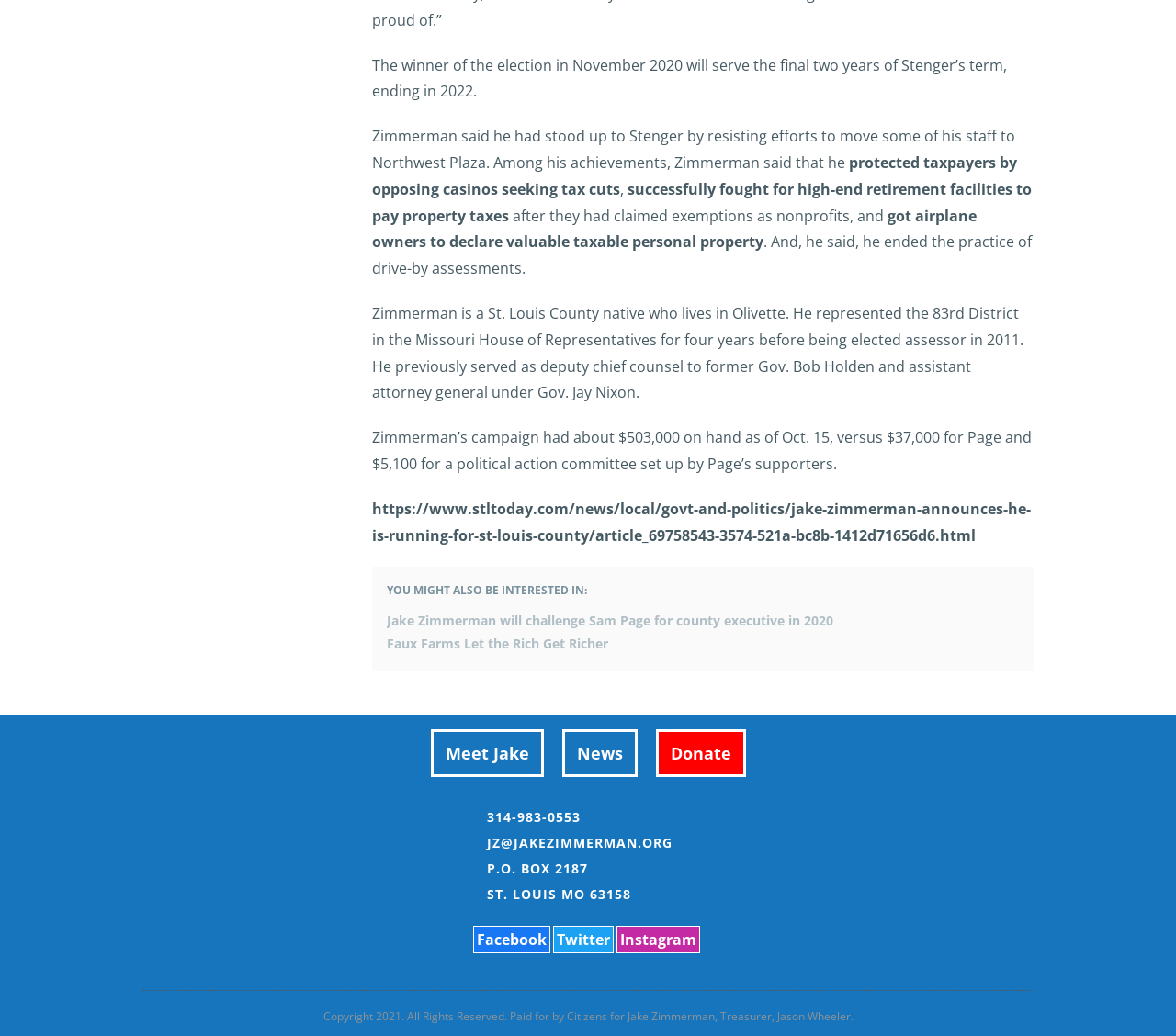Determine the bounding box coordinates of the clickable area required to perform the following instruction: "donate to Jake Zimmerman's campaign". The coordinates should be represented as four float numbers between 0 and 1: [left, top, right, bottom].

[0.568, 0.714, 0.624, 0.74]